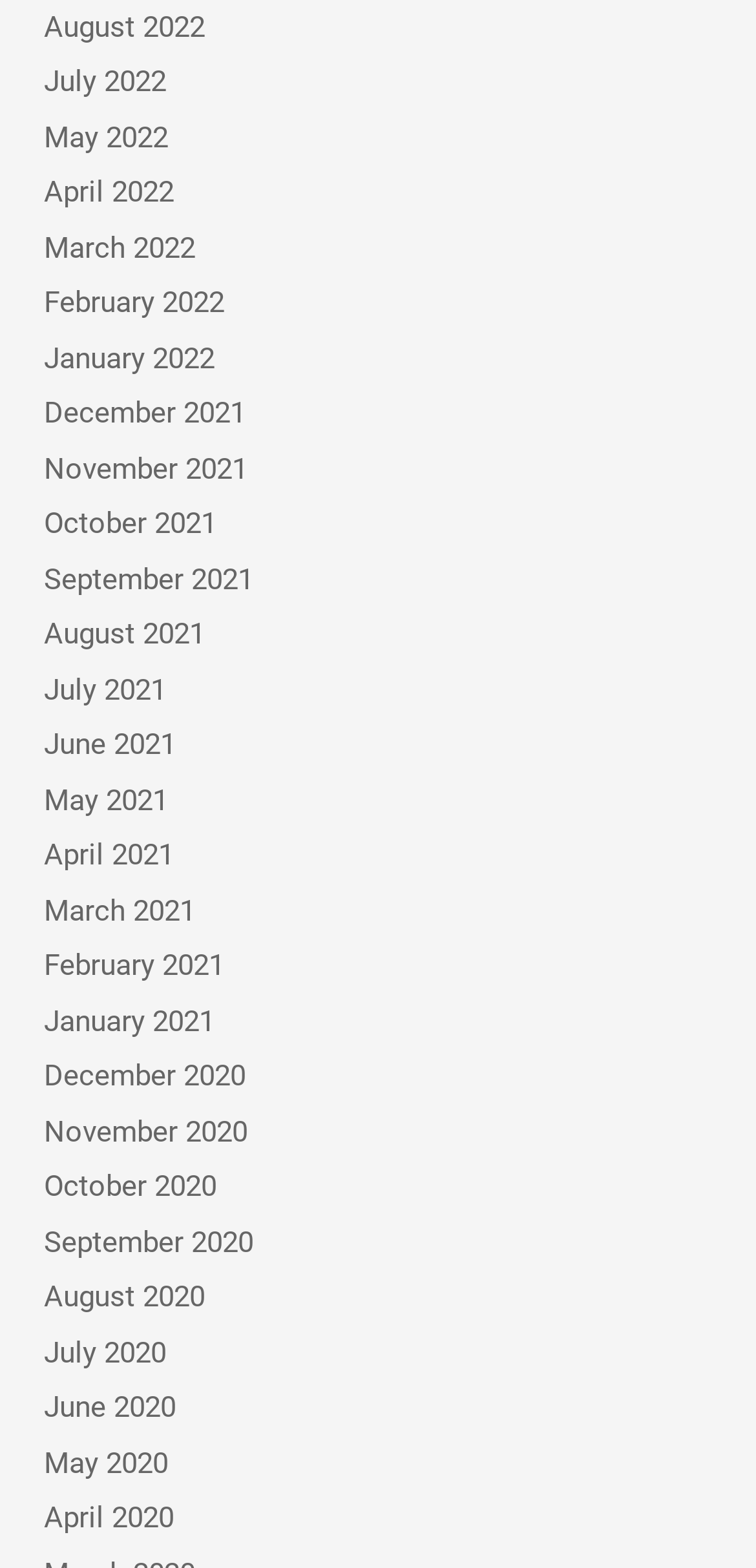How many months are listed on the webpage?
We need a detailed and exhaustive answer to the question. Please elaborate.

I counted the number of links on the webpage, and there are 24 links, each representing a month from August 2020 to August 2022.